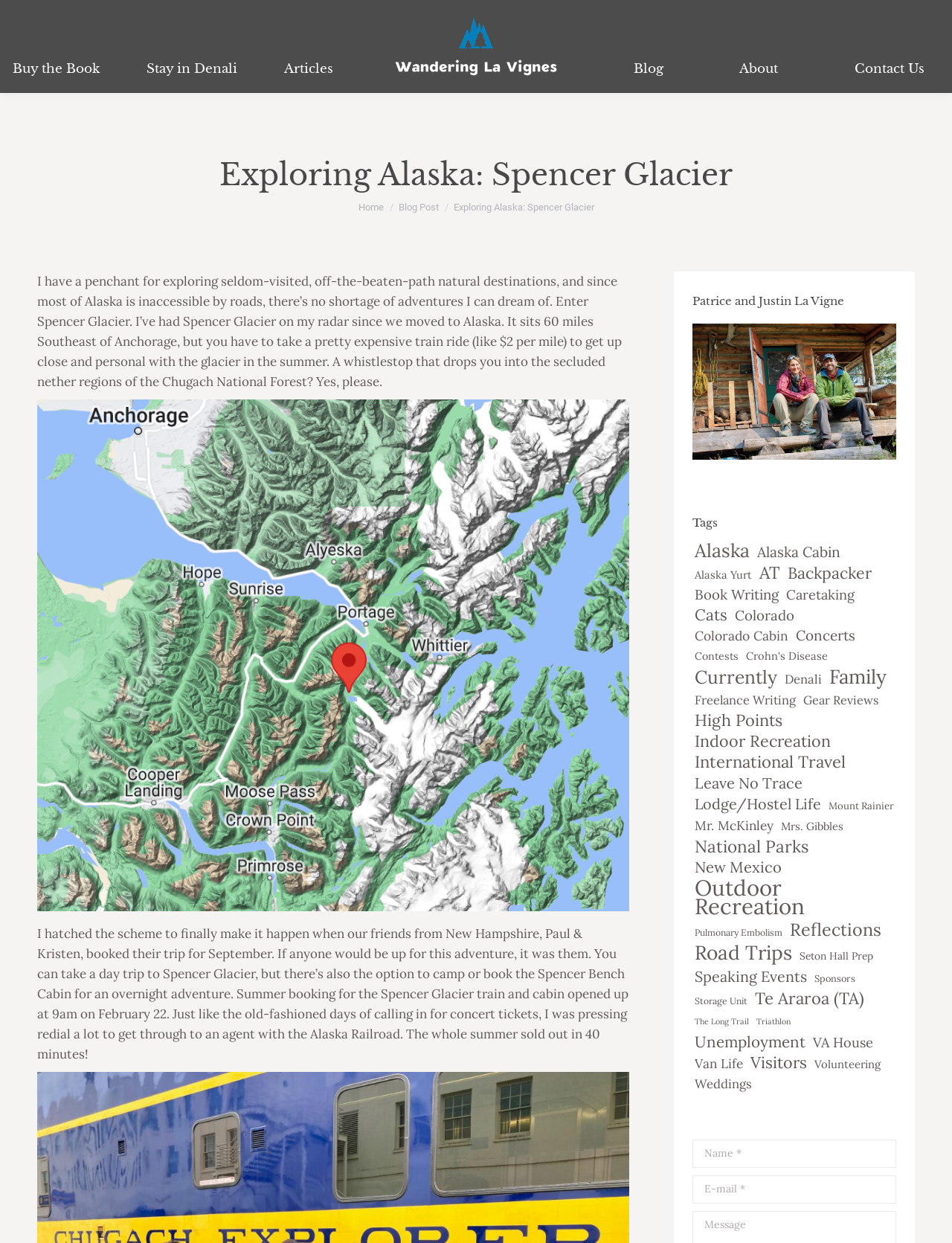Identify the bounding box coordinates for the element that needs to be clicked to fulfill this instruction: "refresh the page". Provide the coordinates in the format of four float numbers between 0 and 1: [left, top, right, bottom].

None